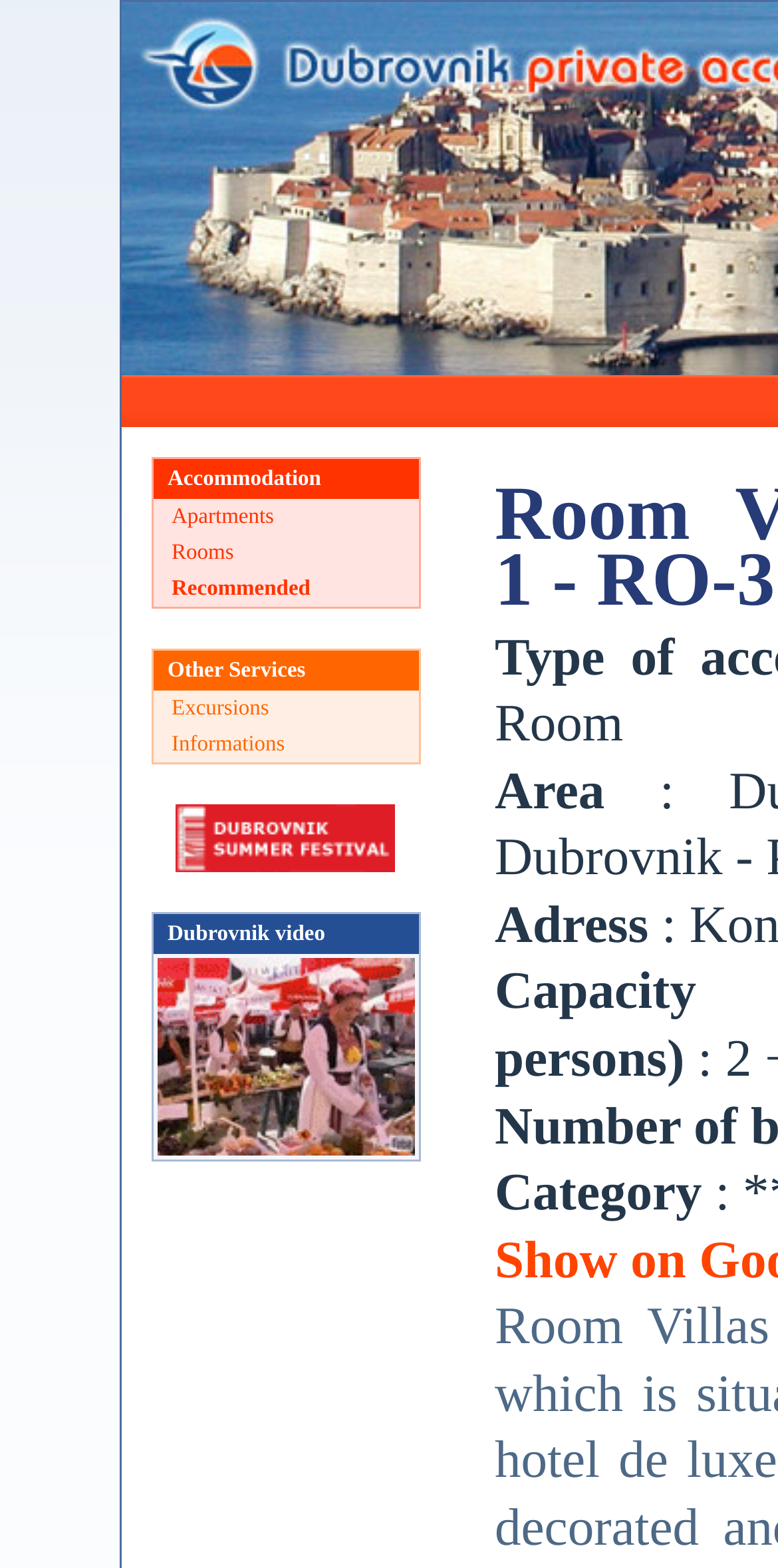Using the information in the image, give a detailed answer to the following question: Is there an image related to Dubrovnik Summer Festival?

I found an image with the description 'Dubrovnik Summer Festival' which is related to the link 'Dubrovnik Summer Festival'.